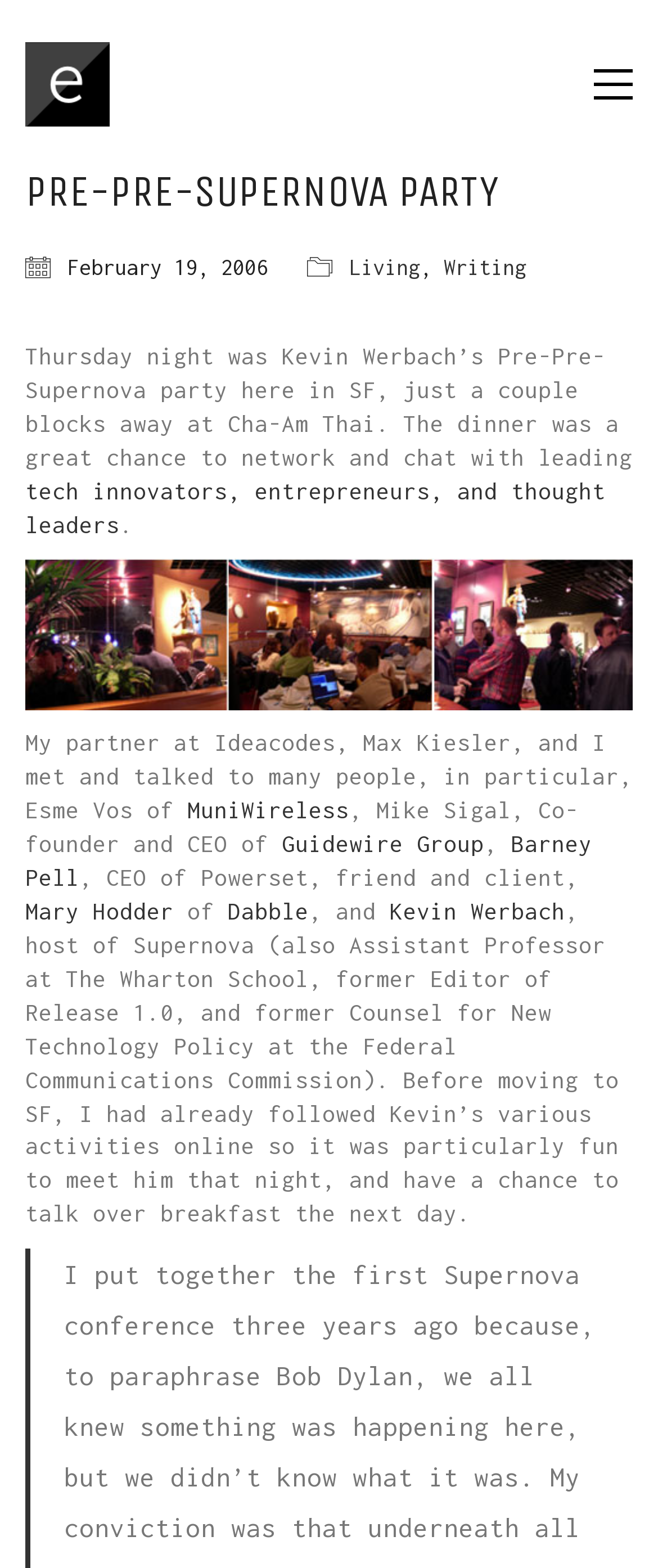Identify the bounding box coordinates for the element you need to click to achieve the following task: "learn more about Guidewire Group". Provide the bounding box coordinates as four float numbers between 0 and 1, in the form [left, top, right, bottom].

[0.428, 0.529, 0.736, 0.546]